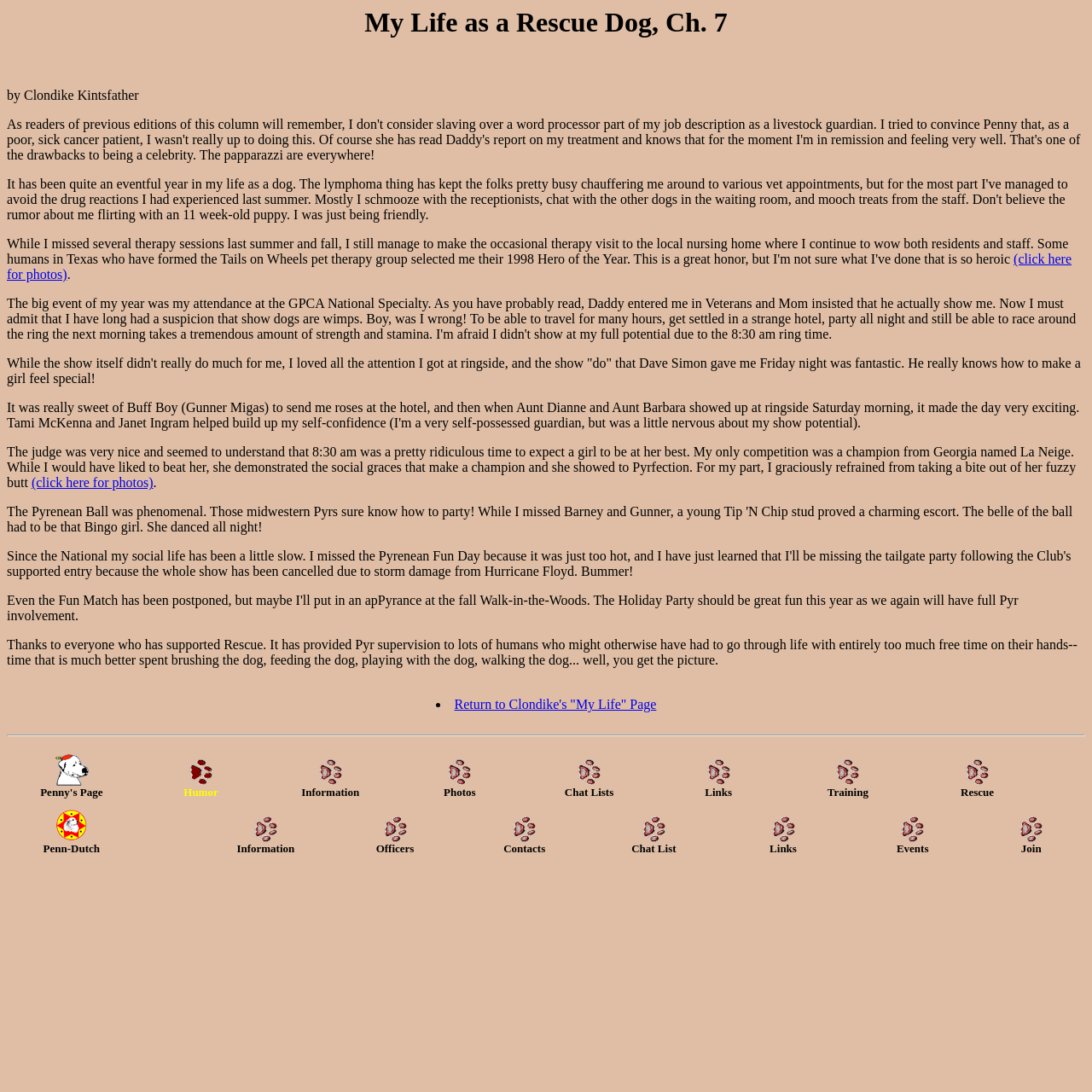Answer the question in one word or a short phrase:
How many rows are there in the second table?

2